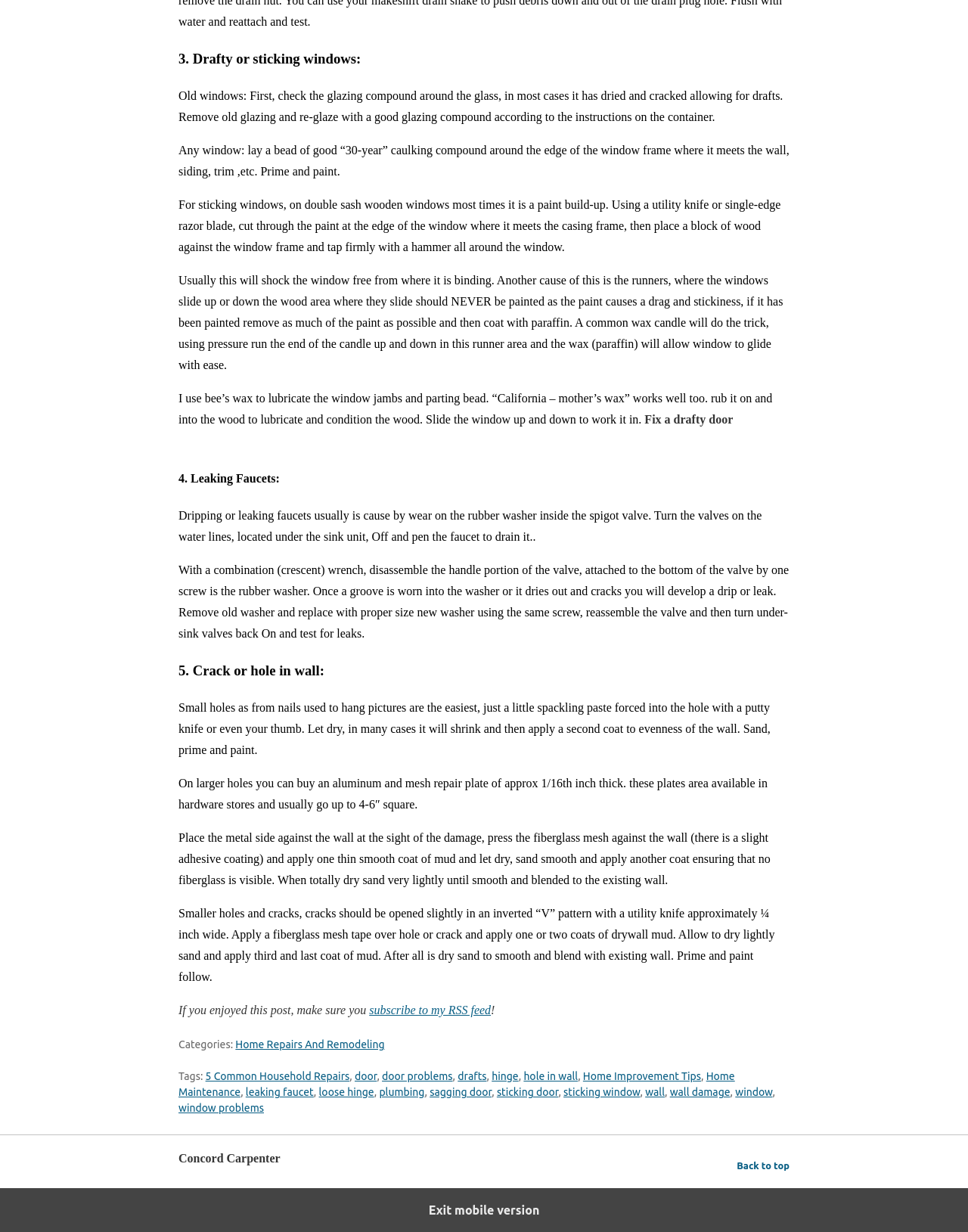Respond to the question below with a single word or phrase:
What is the topic of the third heading?

Crack or hole in wall